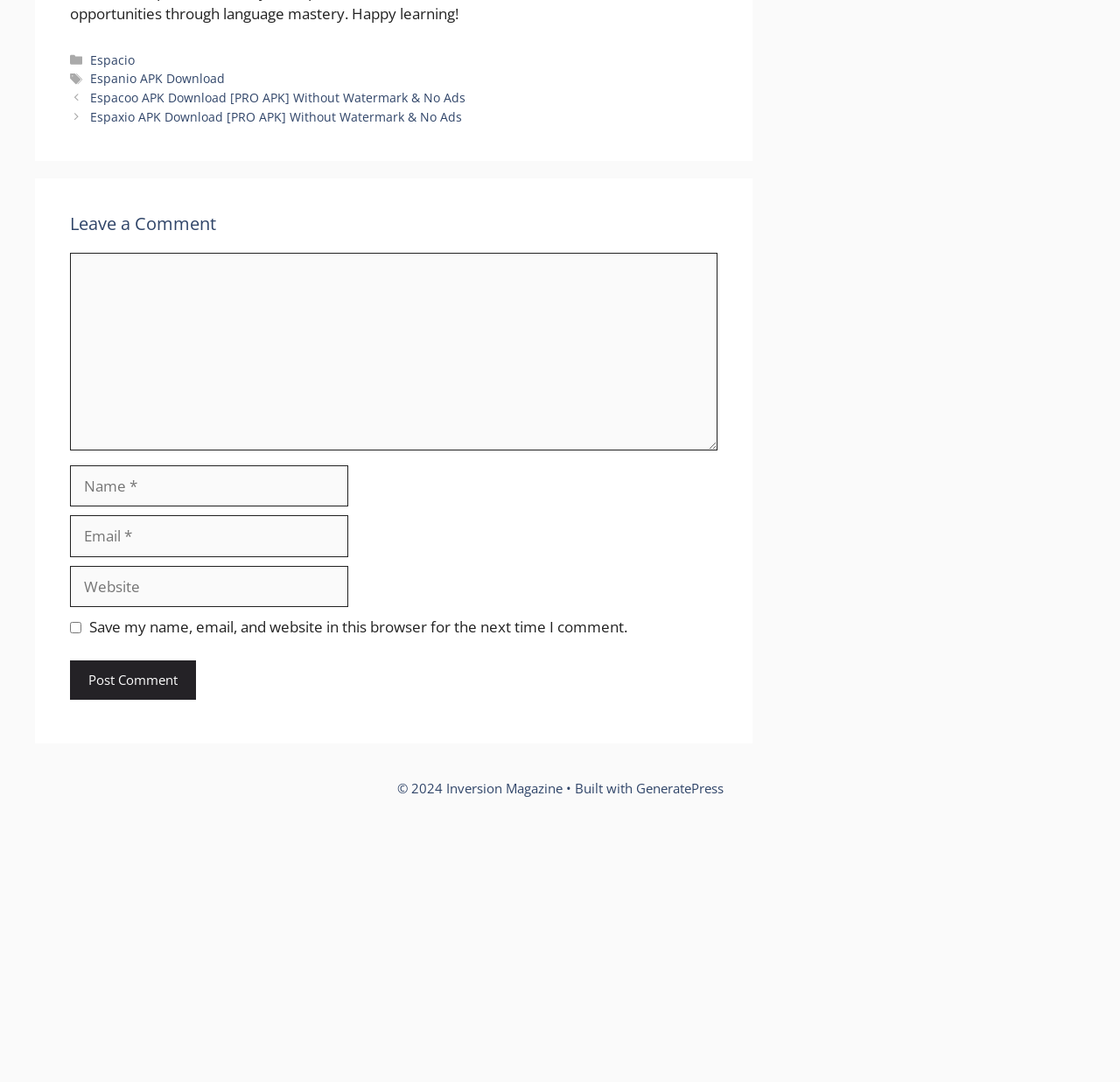Determine the bounding box coordinates of the clickable element necessary to fulfill the instruction: "View Recreation". Provide the coordinates as four float numbers within the 0 to 1 range, i.e., [left, top, right, bottom].

None